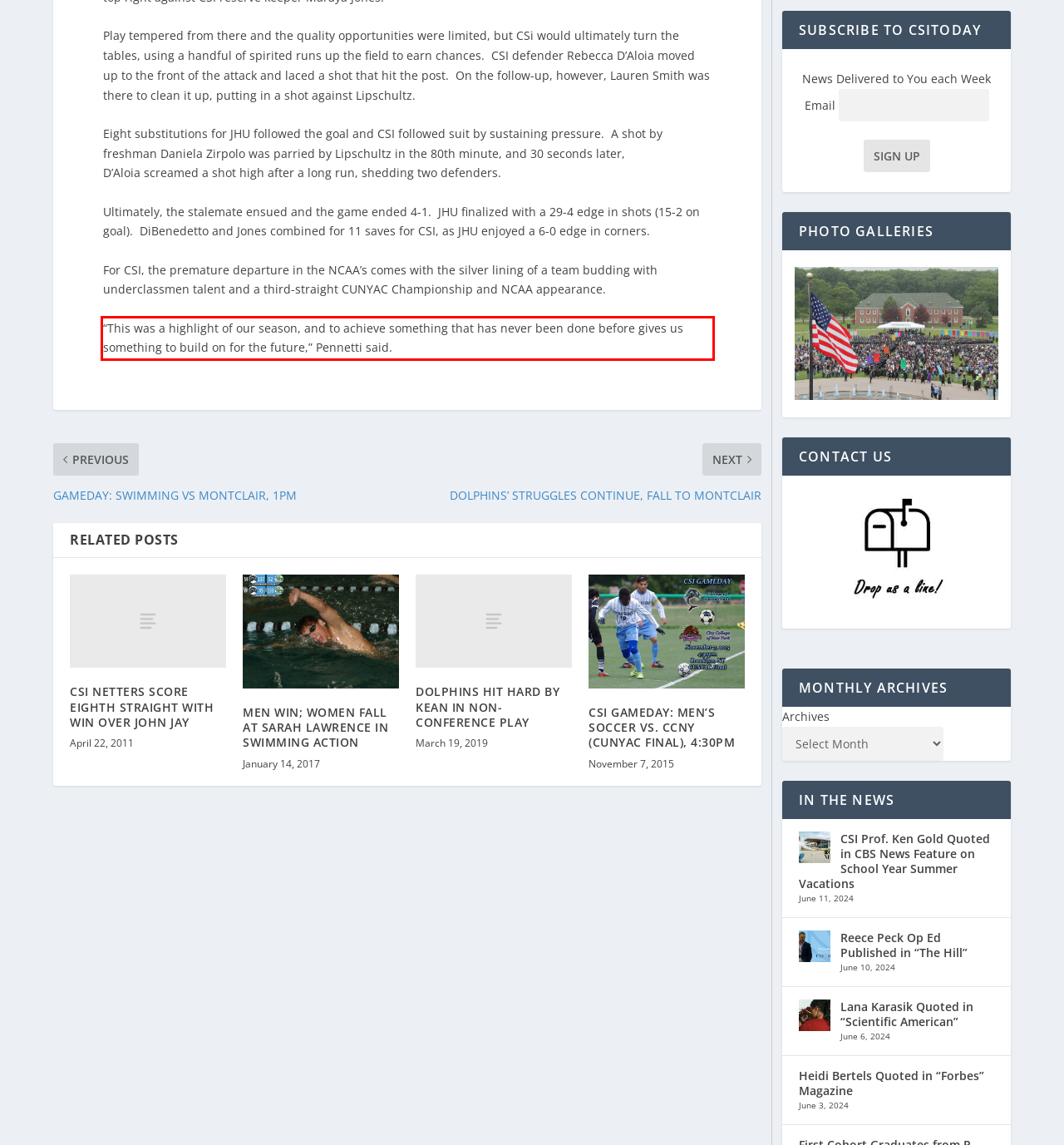Given a webpage screenshot, identify the text inside the red bounding box using OCR and extract it.

“This was a highlight of our season, and to achieve something that has never been done before gives us something to build on for the future,” Pennetti said.